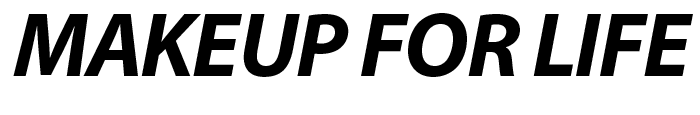Can you give a comprehensive explanation to the question given the content of the image?
What is the focus of the brand?

The brand 'MAKEUP FOR LIFE' focuses on beauty and cosmetics, which is evident from the context of the review page dedicated to the 'Kate Dark Night Glow Eyeshadow Palette', suggesting that the brand is related to makeup and beauty products.